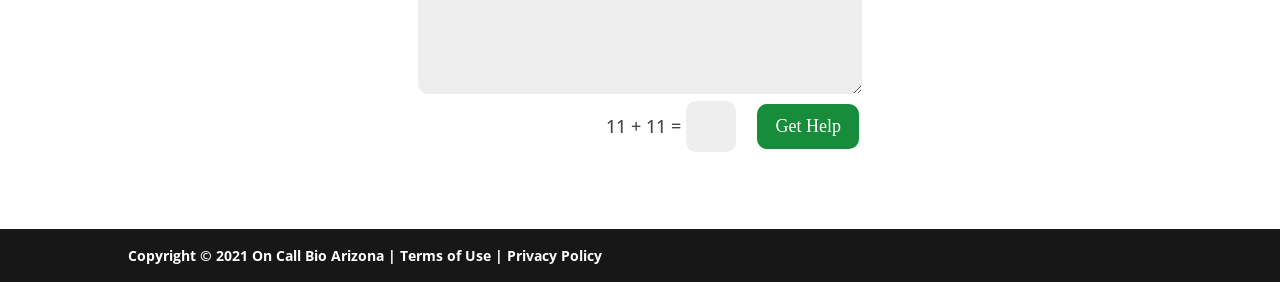Examine the image carefully and respond to the question with a detailed answer: 
What is the equation displayed on the webpage?

The equation is displayed as two StaticText elements, '11 + 11' and '=', which are placed side by side, indicating that the equation is '11 + 11'.